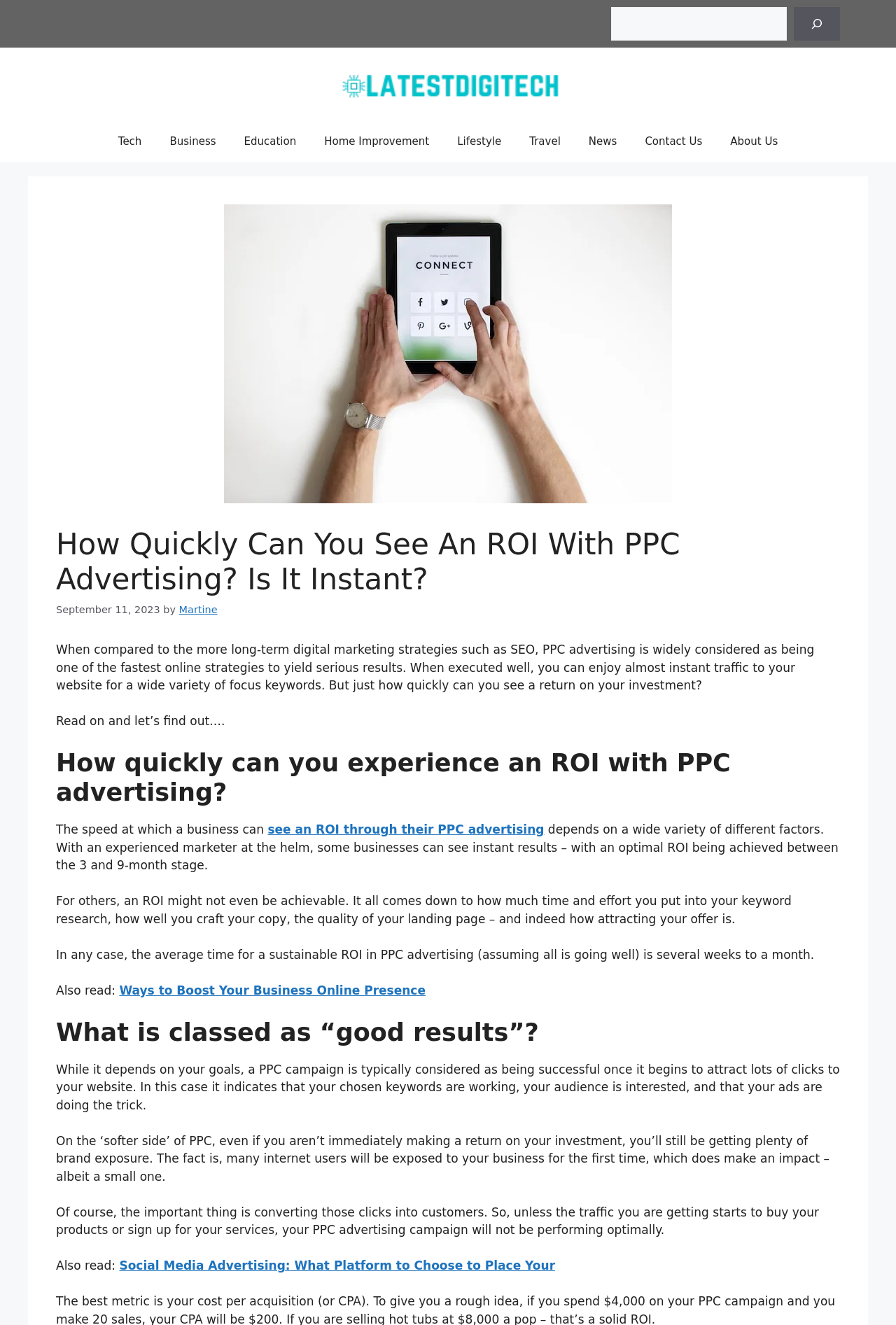Locate the bounding box coordinates of the region to be clicked to comply with the following instruction: "Visit the Tech page". The coordinates must be four float numbers between 0 and 1, in the form [left, top, right, bottom].

[0.116, 0.091, 0.174, 0.122]